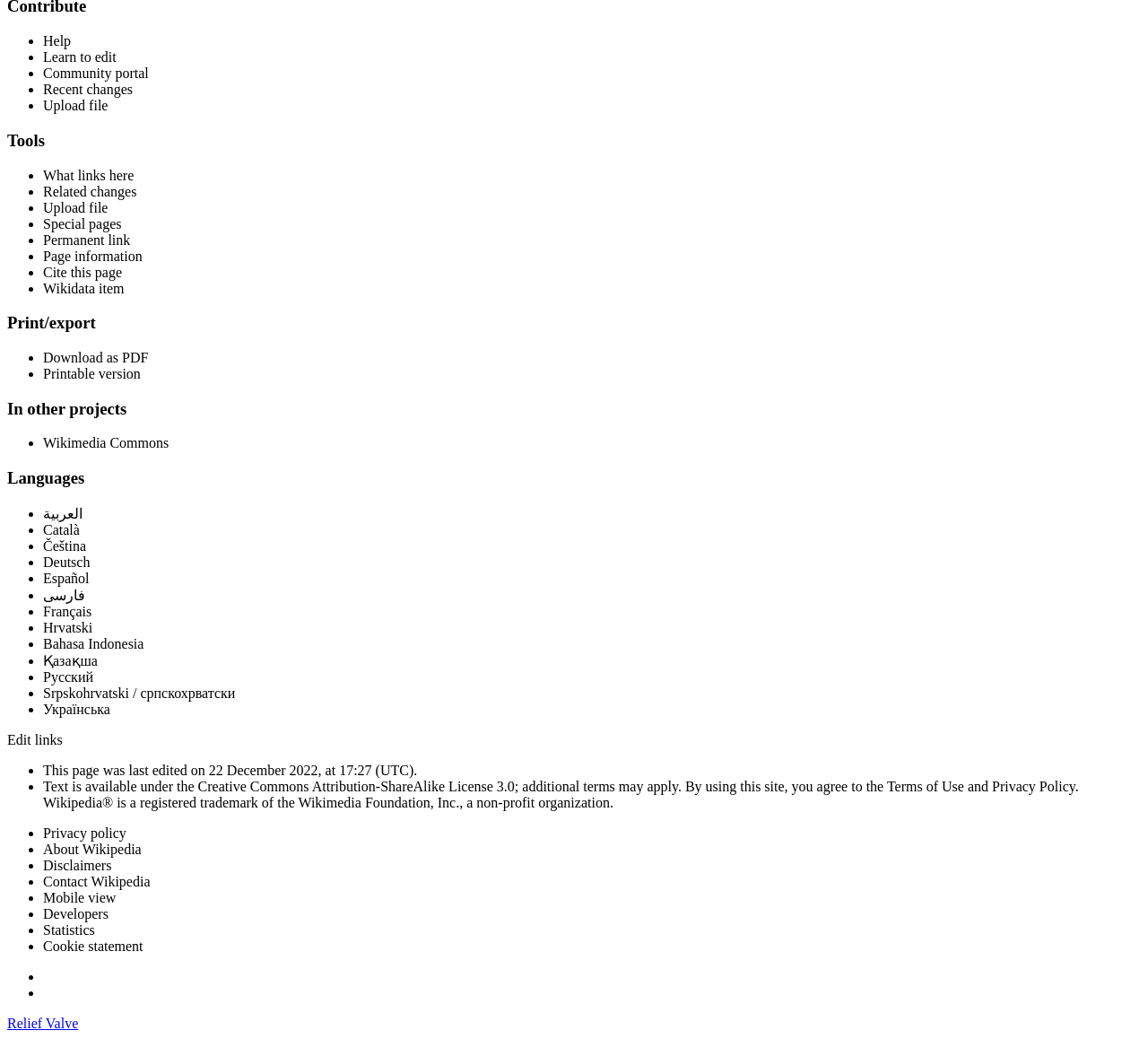Respond concisely with one word or phrase to the following query:
What is the purpose of the 'Tools' section?

Various tools